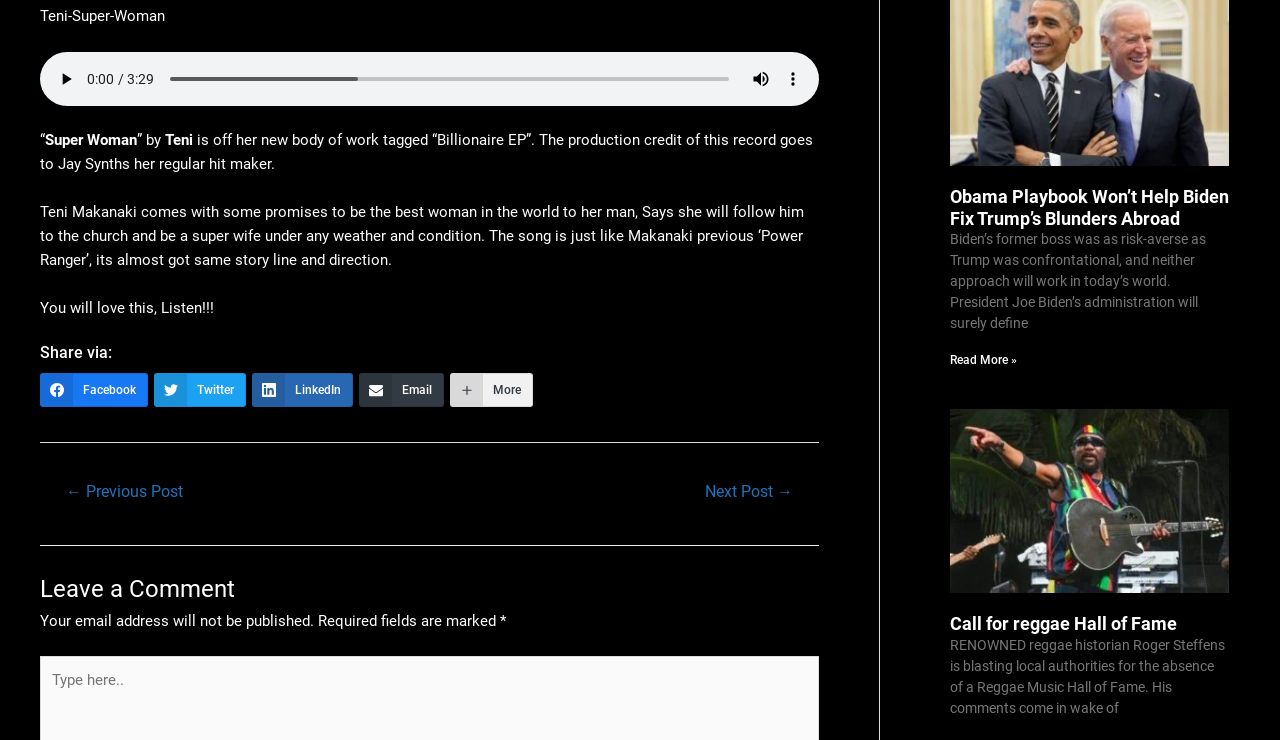Could you specify the bounding box coordinates for the clickable section to complete the following instruction: "leave a comment"?

[0.031, 0.737, 0.64, 0.823]